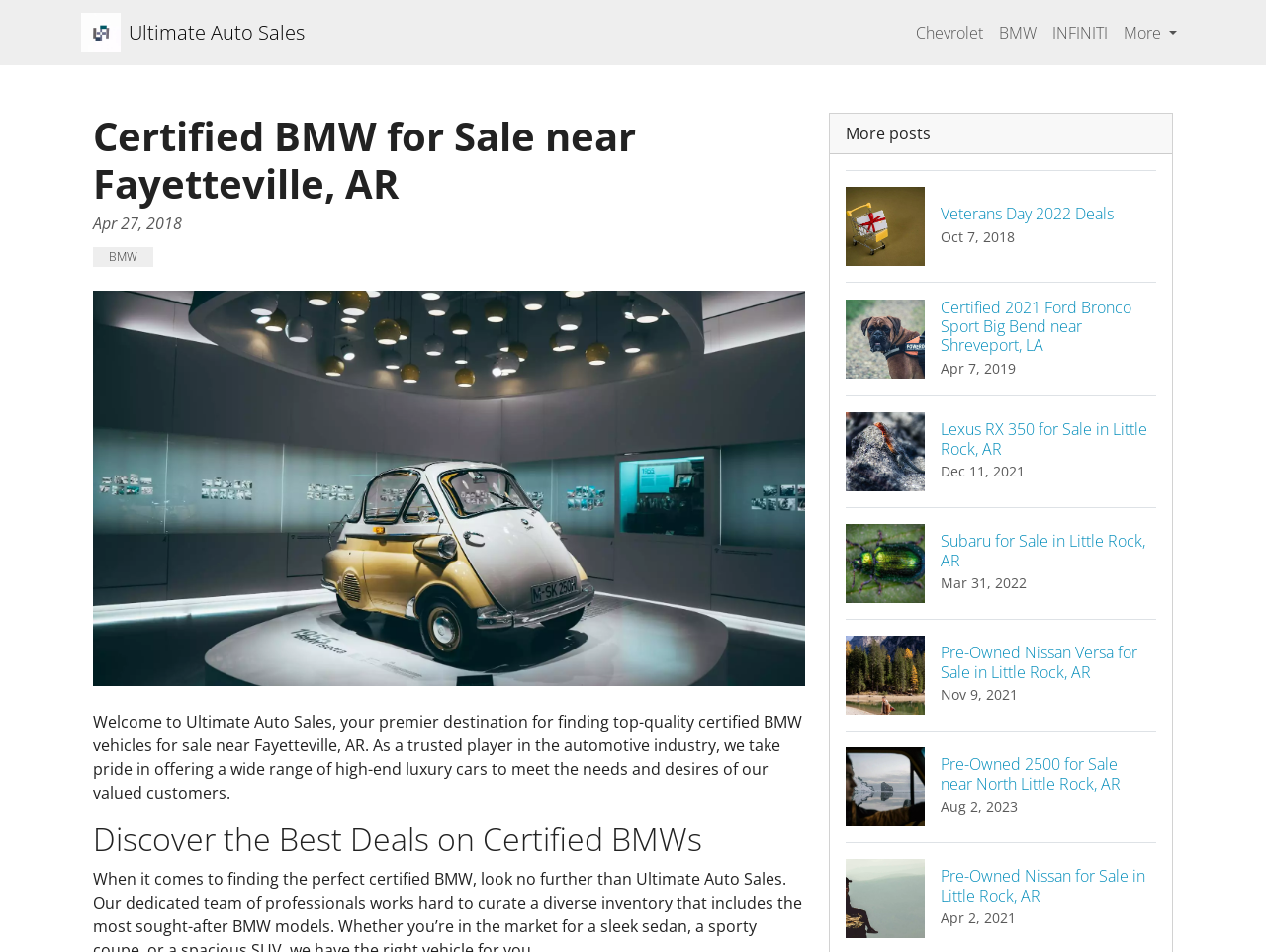Please respond to the question using a single word or phrase:
How many links are there in the navigation menu?

4